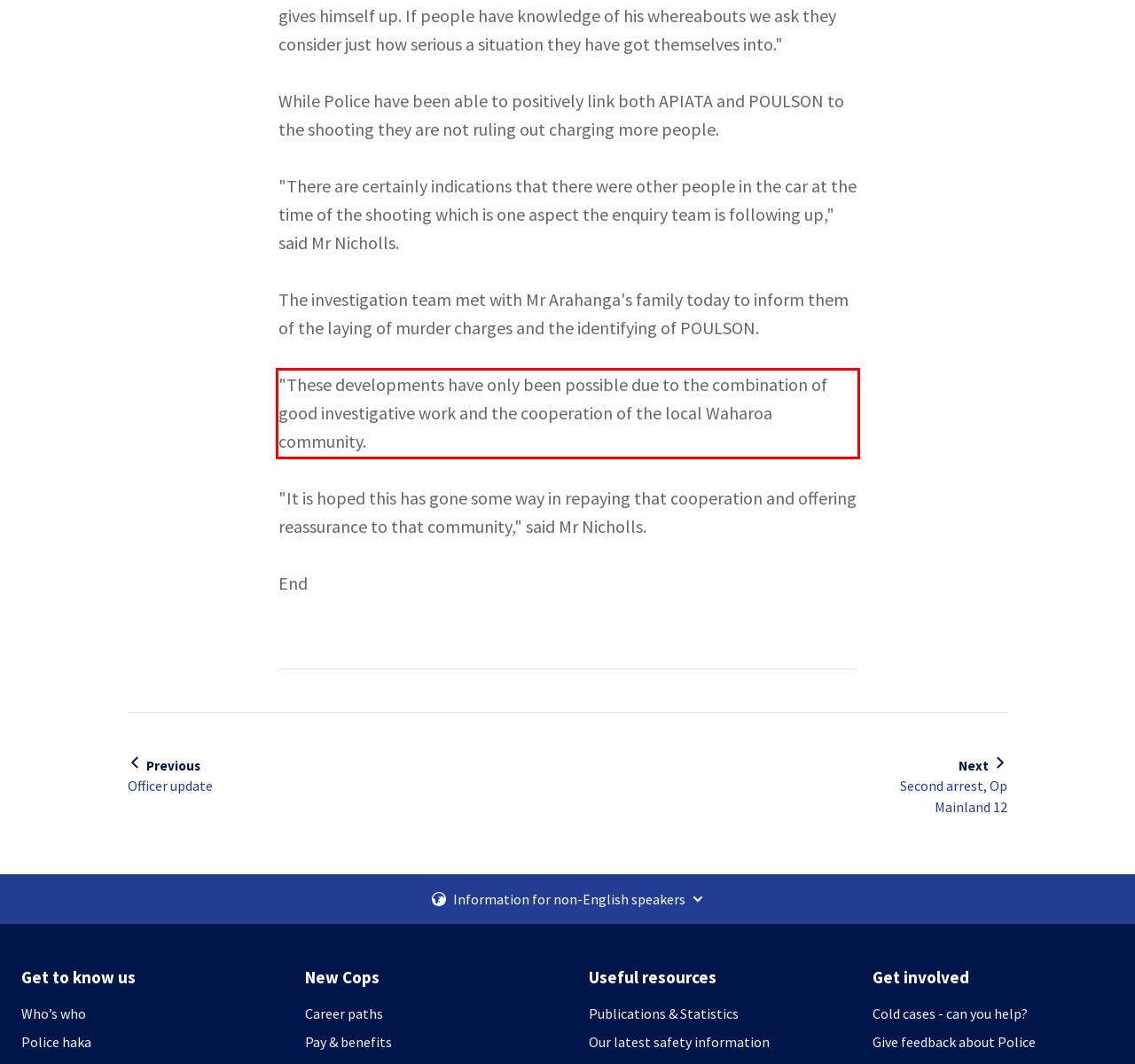Identify the text inside the red bounding box in the provided webpage screenshot and transcribe it.

"These developments have only been possible due to the combination of good investigative work and the cooperation of the local Waharoa community.